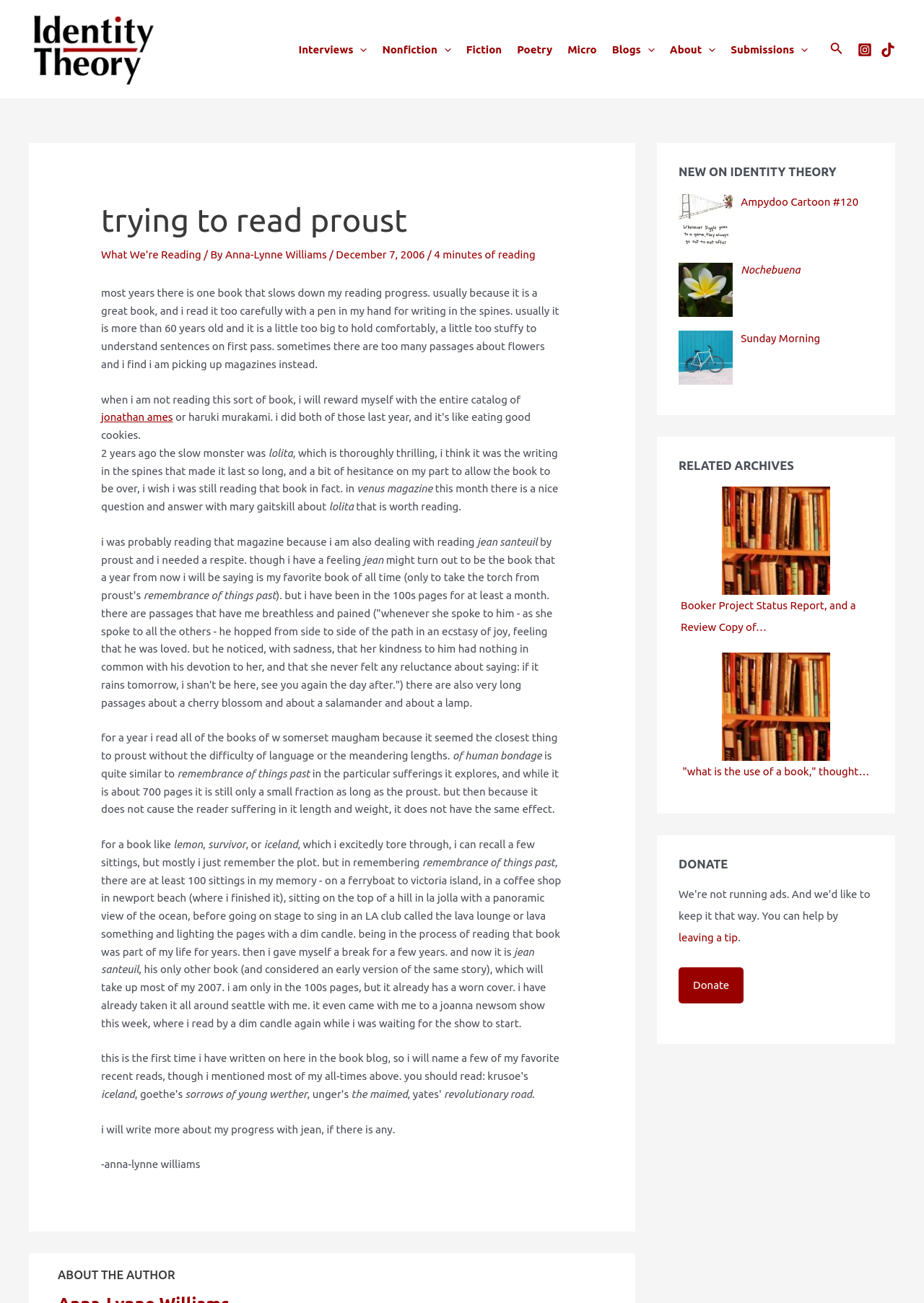Based on the provided description, "Sunday Morning", find the bounding box of the corresponding UI element in the screenshot.

[0.802, 0.255, 0.888, 0.264]